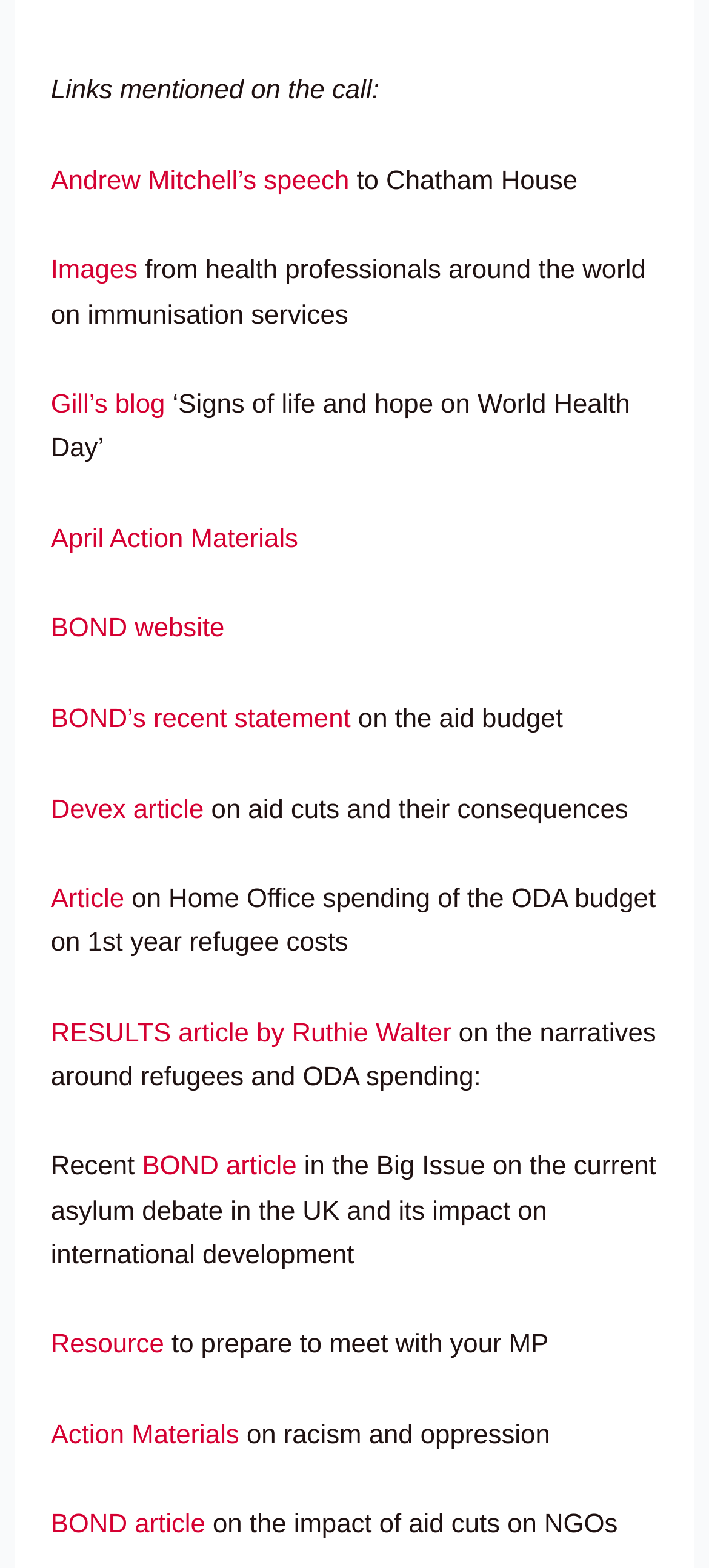What is the topic of the RESULTS article by Ruthie Walter?
Using the image, elaborate on the answer with as much detail as possible.

The answer can be found by looking at the link 'RESULTS article by Ruthie Walter' which is accompanied by the static text 'on the narratives around refugees and ODA spending:', indicating that the article is about the narratives around refugees and ODA spending.